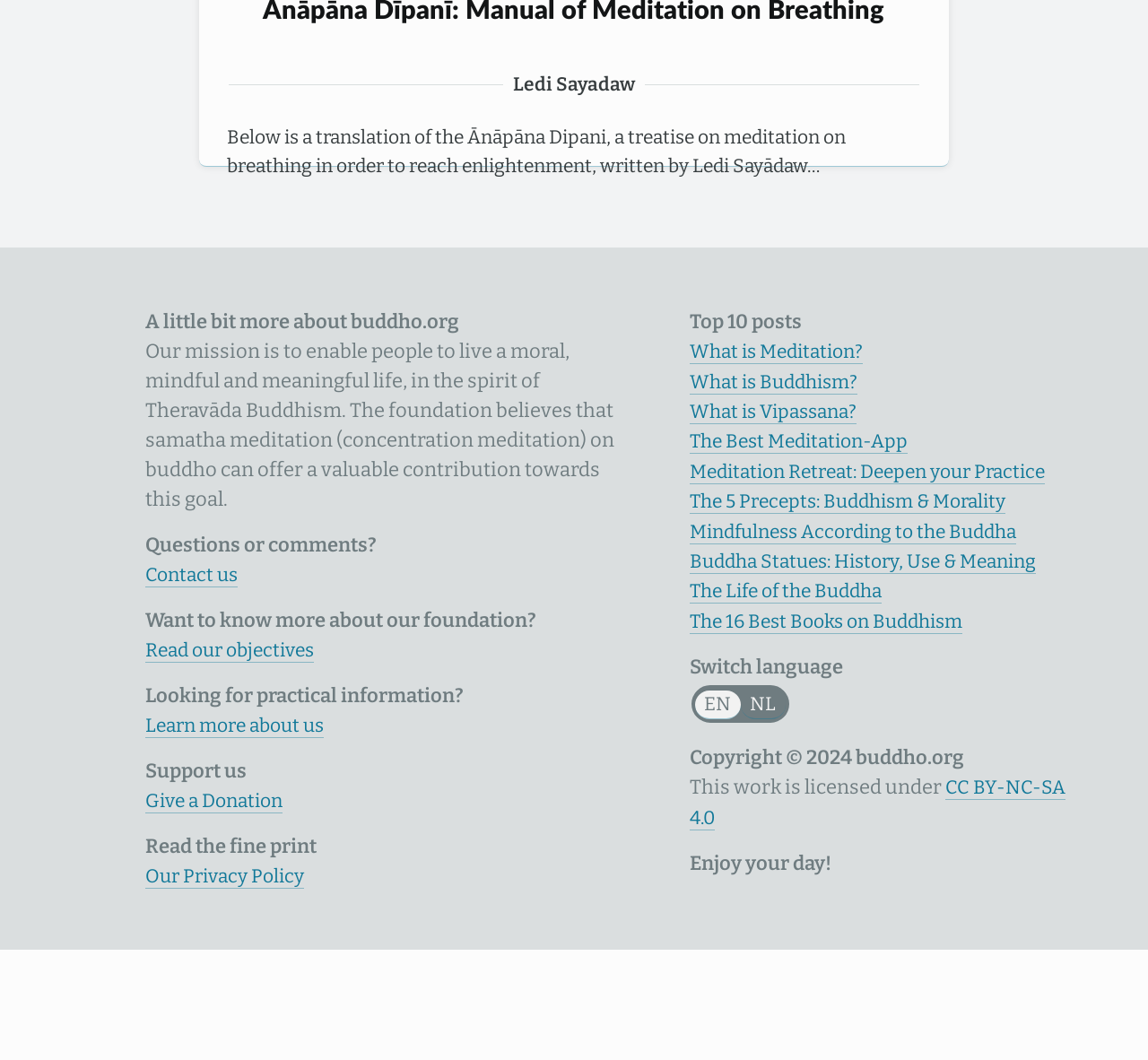Please identify the bounding box coordinates of the element's region that needs to be clicked to fulfill the following instruction: "Read about SWOT analysis in project management". The bounding box coordinates should consist of four float numbers between 0 and 1, i.e., [left, top, right, bottom].

None